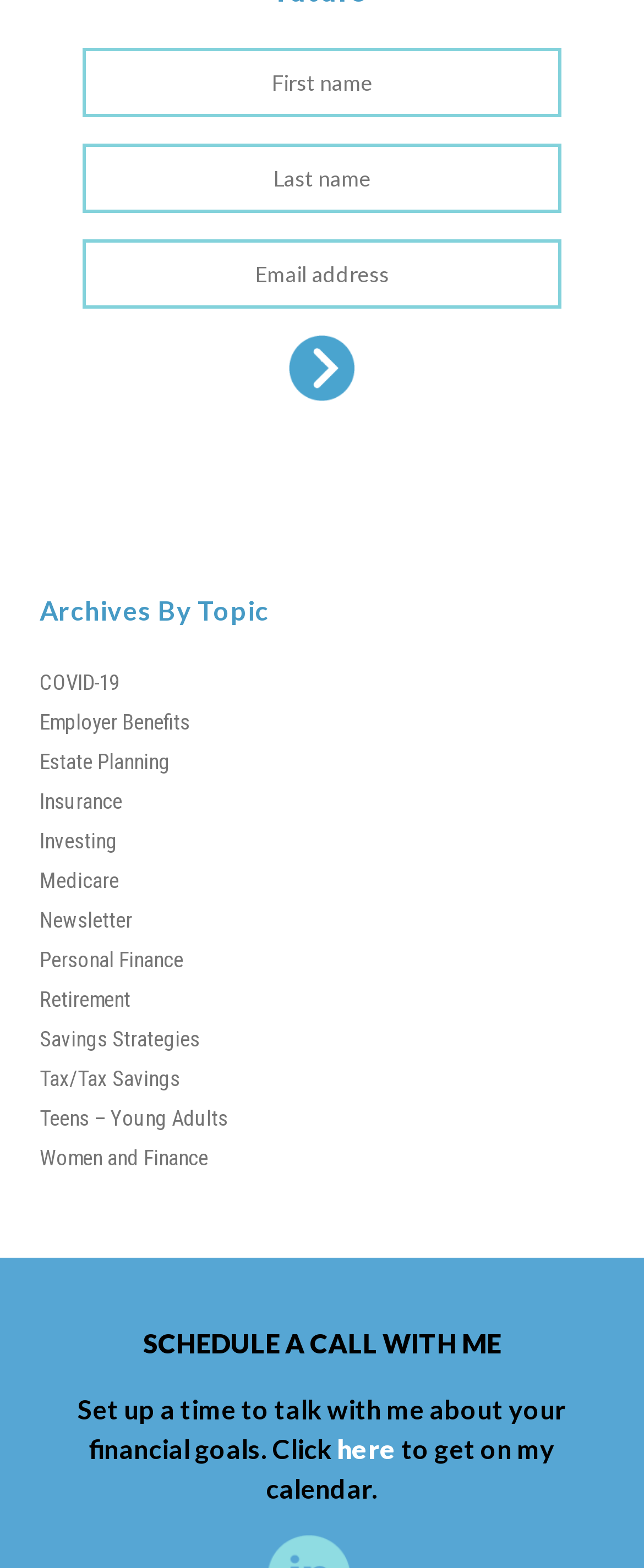Please find the bounding box coordinates (top-left x, top-left y, bottom-right x, bottom-right y) in the screenshot for the UI element described as follows: primary peritoneal cancer

None